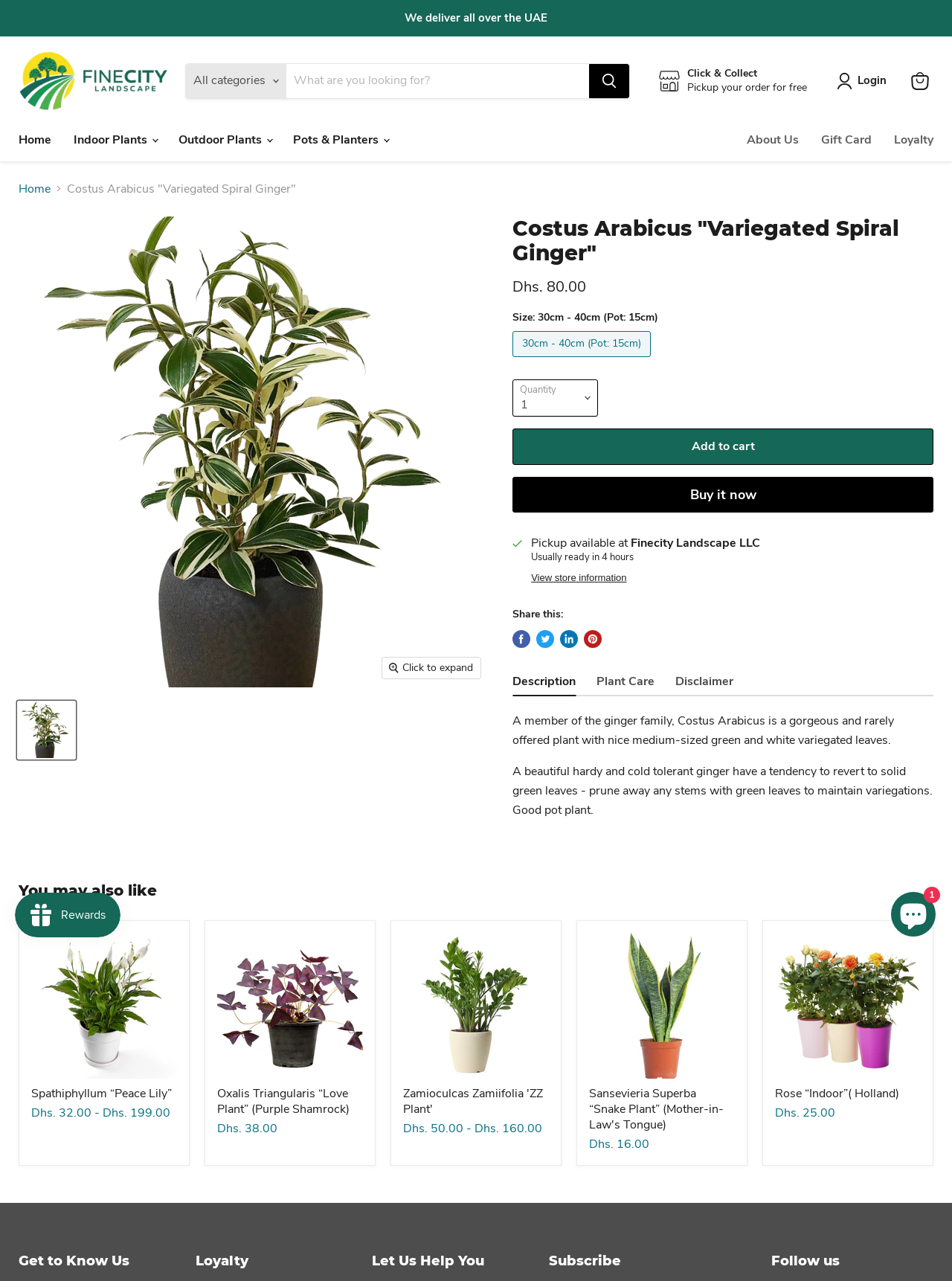What is the price of the Costus Arabicus plant?
Answer with a single word or phrase by referring to the visual content.

Dhs. 80.00